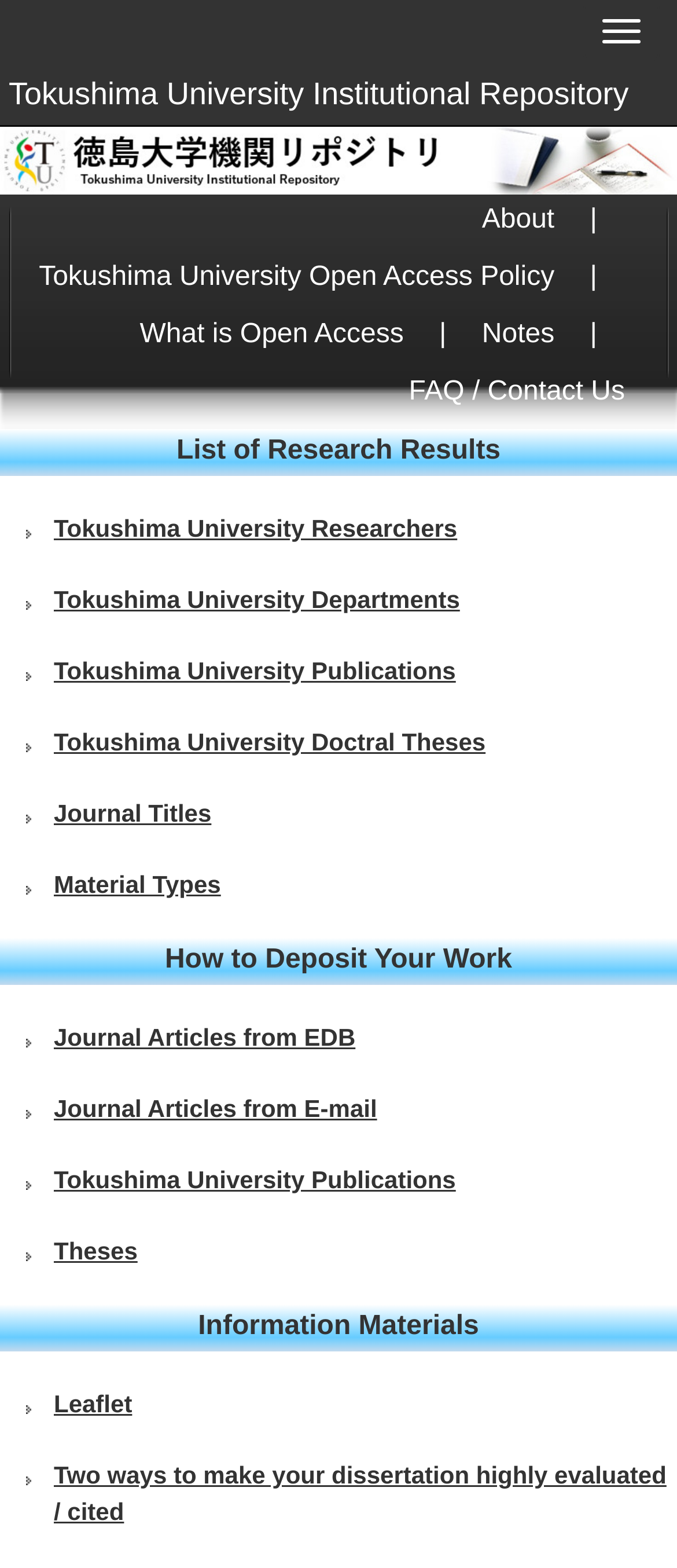Generate an in-depth caption that captures all aspects of the webpage.

This webpage is about the Tokushima University Institutional Repository, specifically focusing on the contribution of mesangial cell proliferation to progressive glomerular injury. 

At the top right corner, there is a button labeled "Toggle navigation". Below it, there is a horizontal menu bar with several links, including "About", "Tokushima University Open Access Policy", "What is Open Access", "Notes", and "FAQ / Contact Us". These links are separated by vertical lines.

On the left side of the page, there is a vertical menu with multiple links, including "Tokushima University Researchers", "Tokushima University Departments", "Tokushima University Publications", "Tokushima University Doctral Theses", "Journal Titles", "Material Types", and more. These links are stacked on top of each other.

In the middle of the page, there are several headings, including "List of Research Results", "How to Deposit Your Work", and "Information Materials". 

There is an image at the top of the page, spanning the full width.